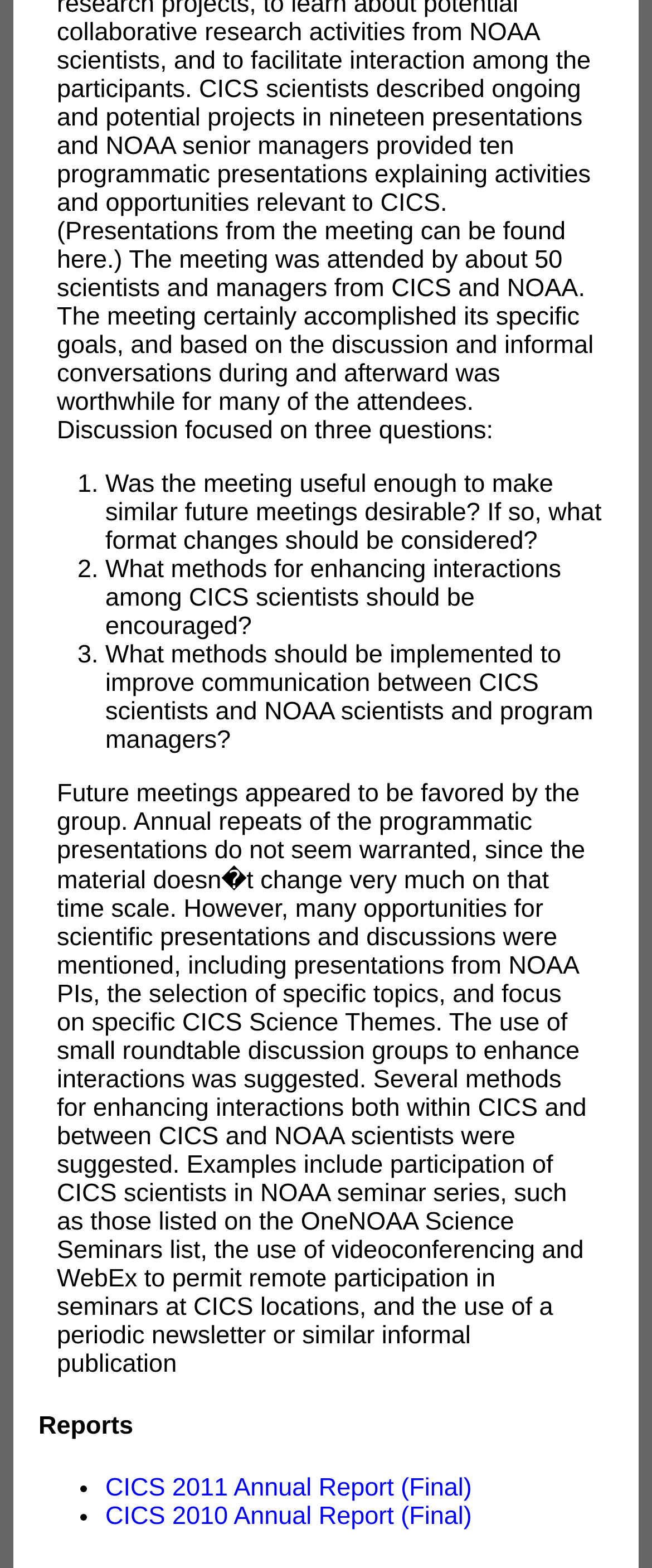Extract the bounding box coordinates of the UI element described by: "CICS 2011 Annual Report (Final)". The coordinates should include four float numbers ranging from 0 to 1, e.g., [left, top, right, bottom].

[0.162, 0.94, 0.724, 0.958]